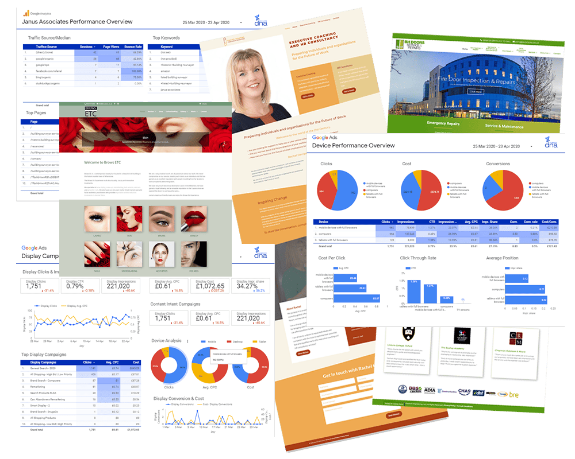Give a one-word or one-phrase response to the question:
What is the purpose of the digital marketing strategies?

Generate inquiries and boost online visibility